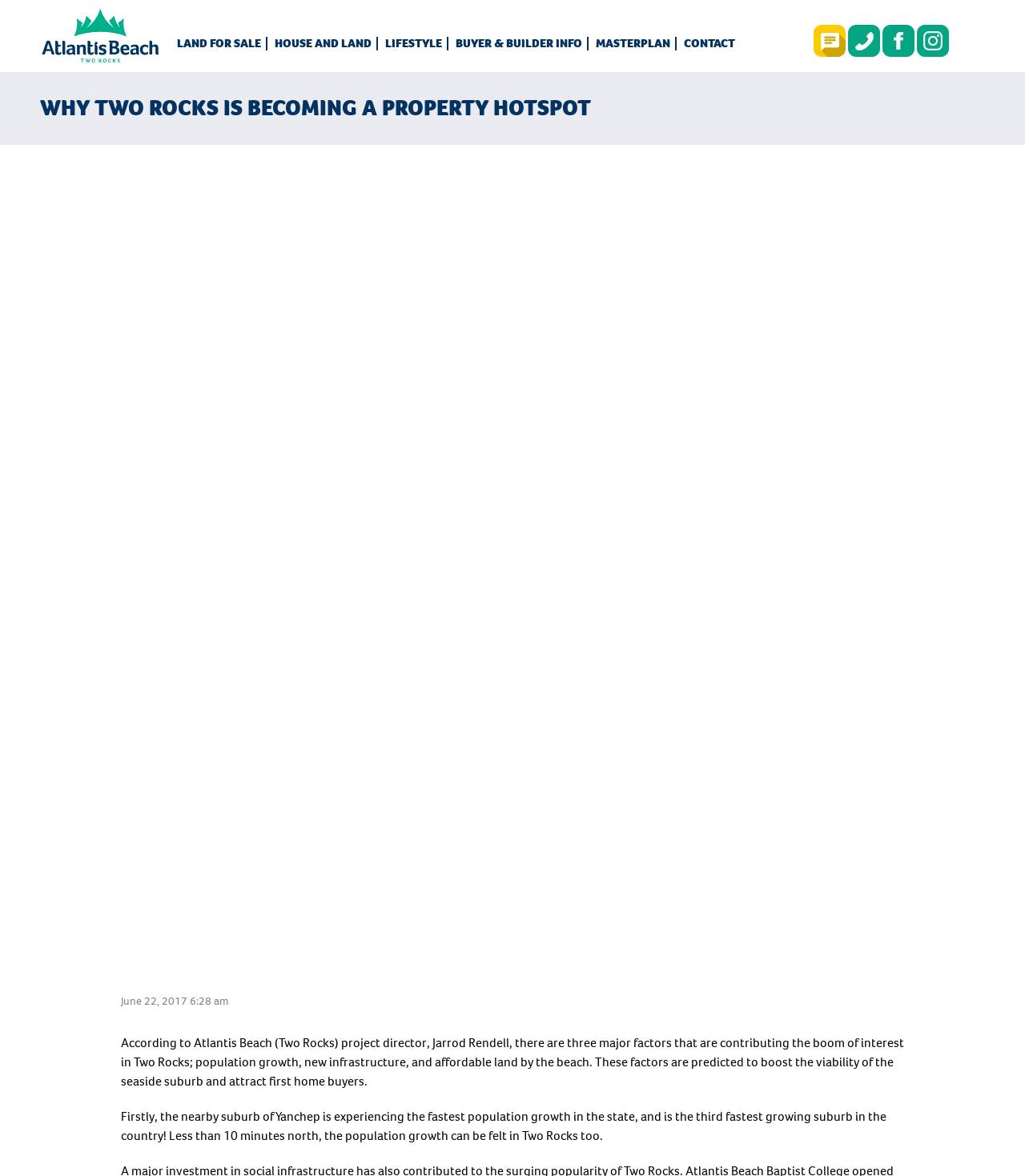Use a single word or phrase to answer the question: 
What is the fastest growing suburb in the state?

Yanchep